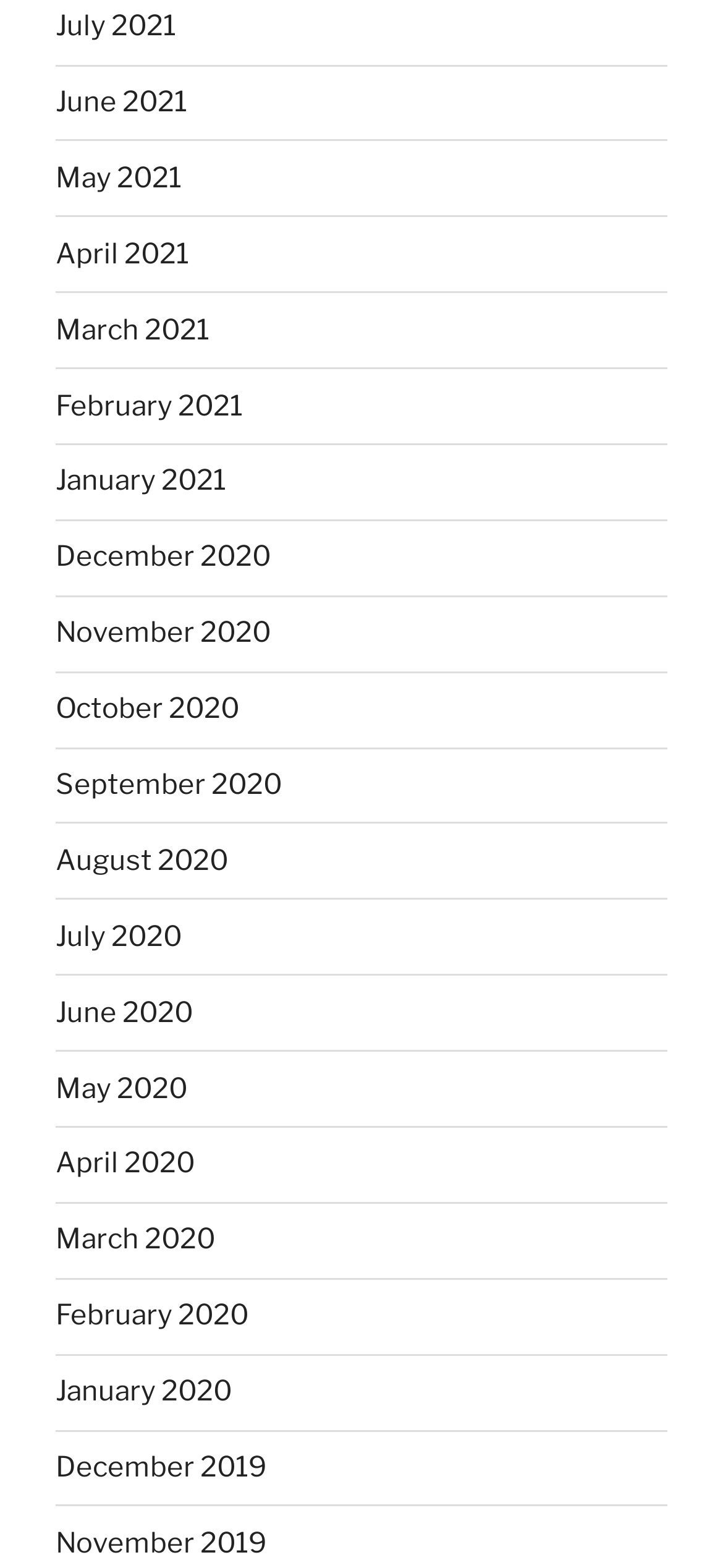Provide a brief response to the question below using a single word or phrase: 
What is the latest month listed?

July 2021